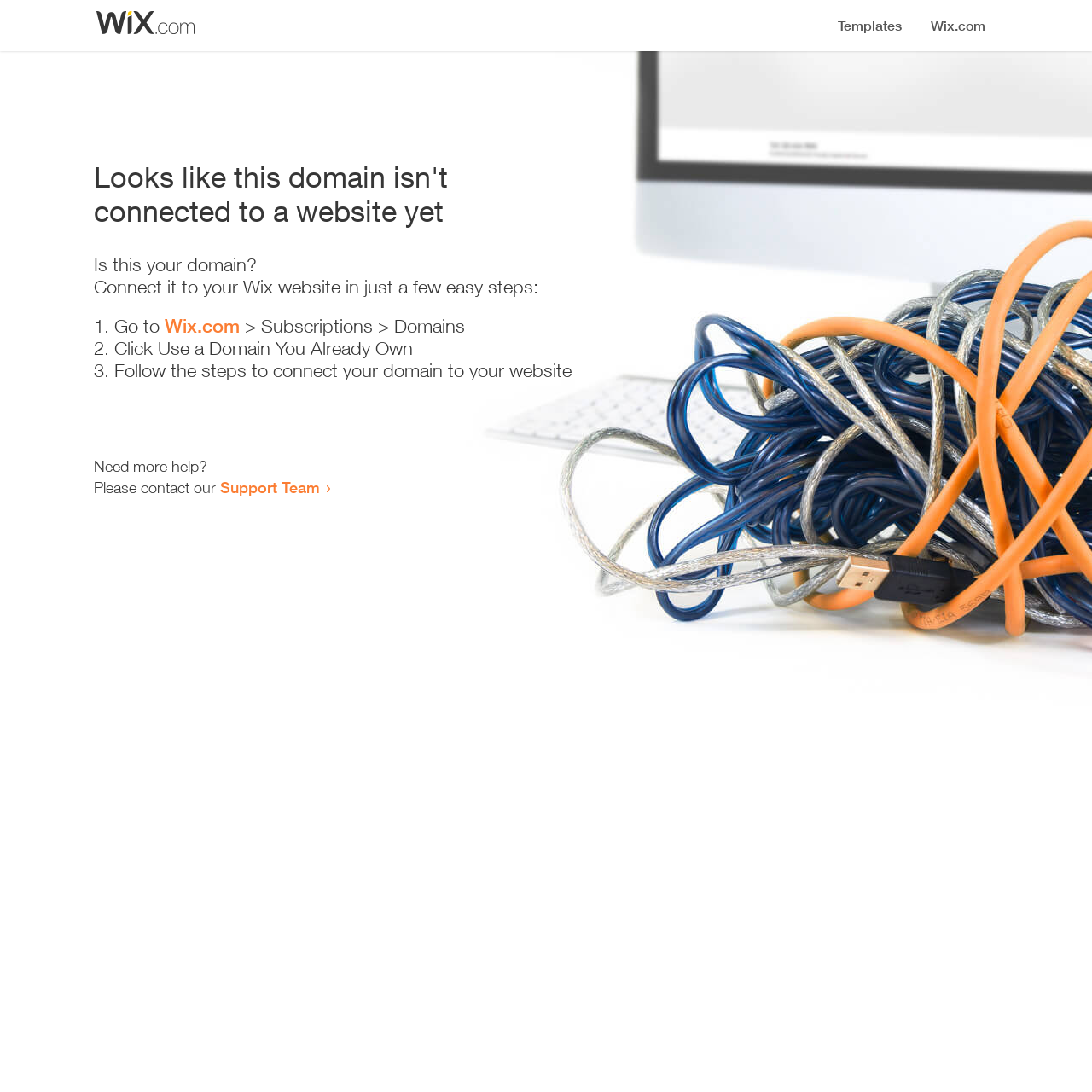What is the current status of the domain?
Using the image, give a concise answer in the form of a single word or short phrase.

Not connected